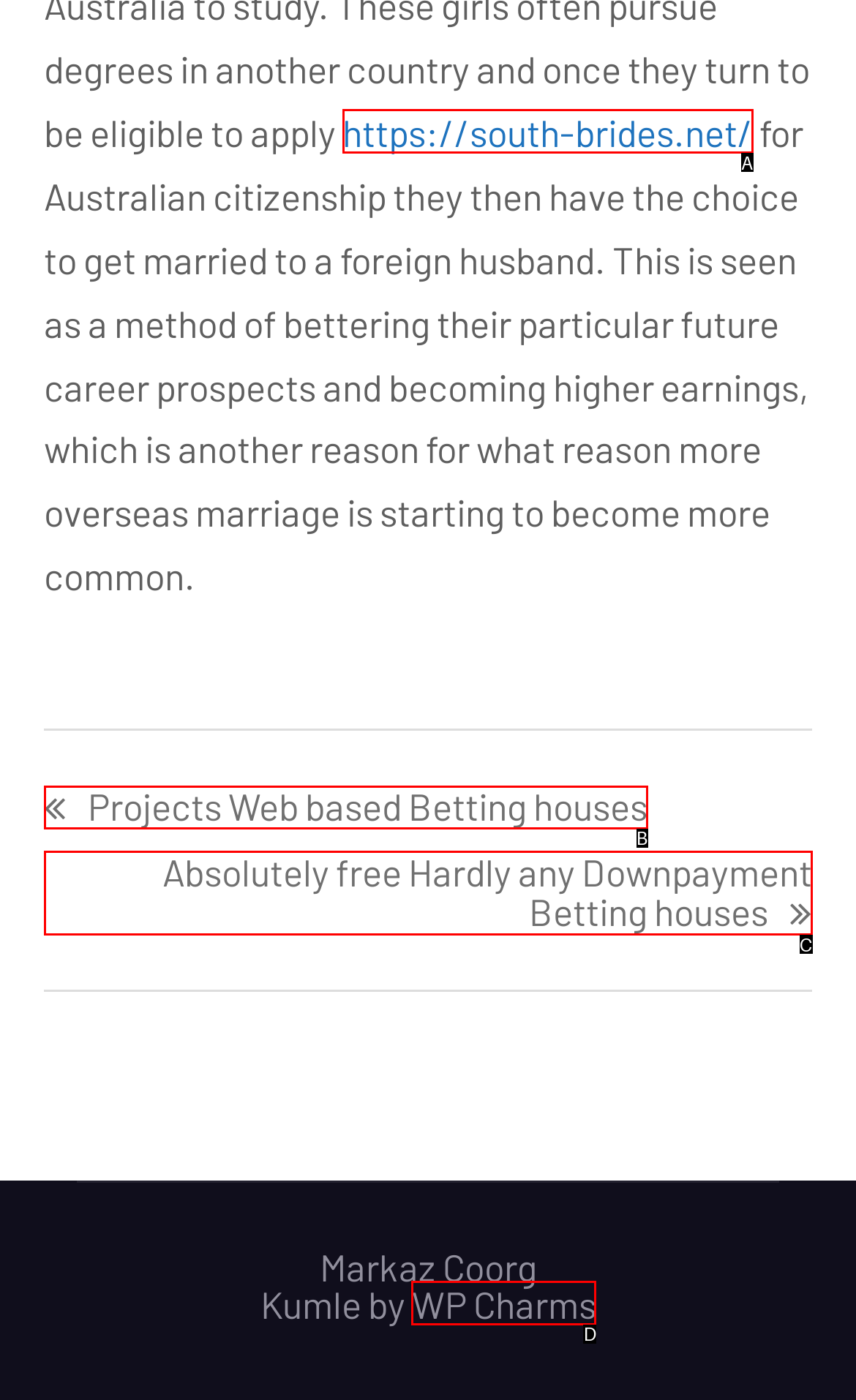Pick the option that corresponds to: Projects Web based Betting houses
Provide the letter of the correct choice.

B